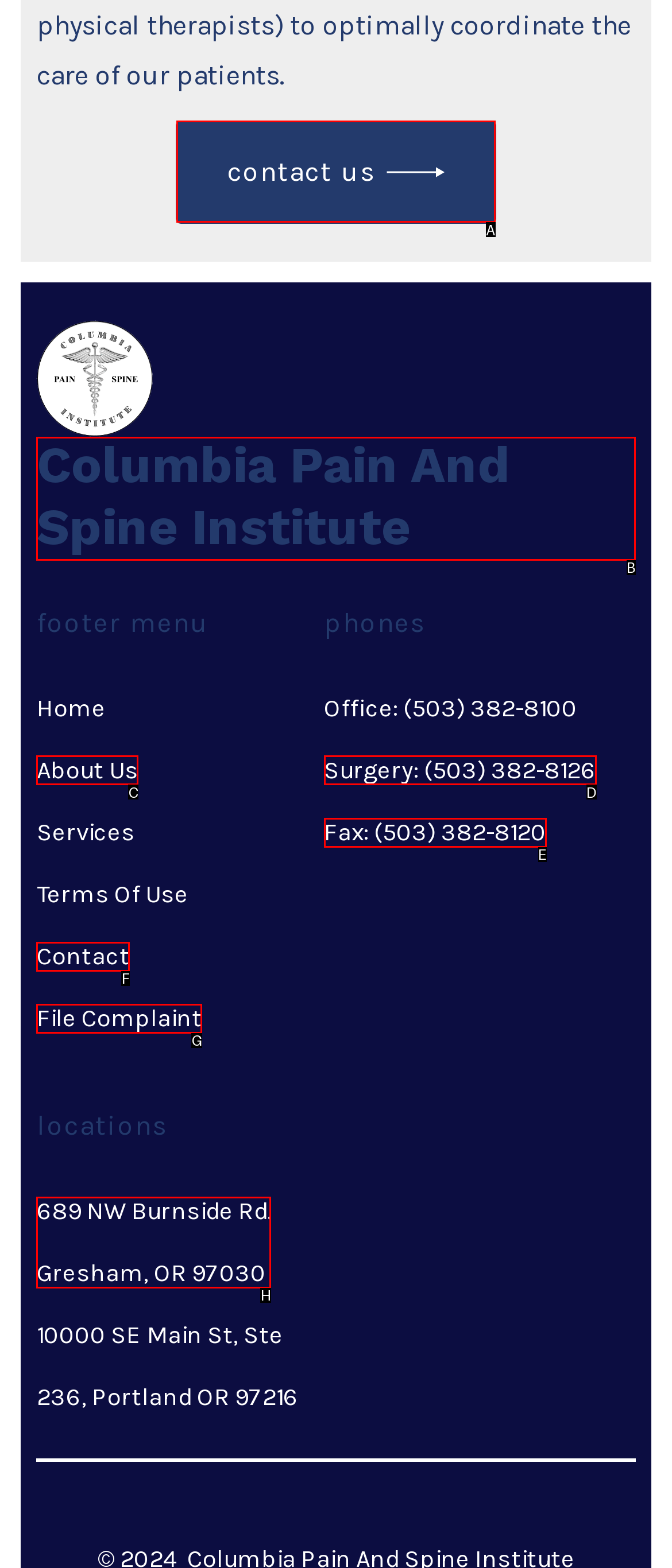Determine the appropriate lettered choice for the task: visit contact us page. Reply with the correct letter.

A